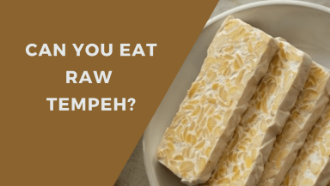Provide an extensive narrative of what is shown in the image.

The image features a close-up view of sliced tempeh, a fermented soybean product, arranged neatly on a light-colored plate. To the left of the tempeh, there is a bold, white text that reads "CAN YOU EAT RAW TEMPEH?" set against a warm, earthy brown background. This visual invites viewers to explore the subject of raw tempeh consumption, suggesting a discussion about its safety, nutritional benefits, and culinary applications. Tempeh is known for its unique texture and nutty flavor, often used in vegetarian and vegan dishes, making it a popular topic among health-conscious eaters.